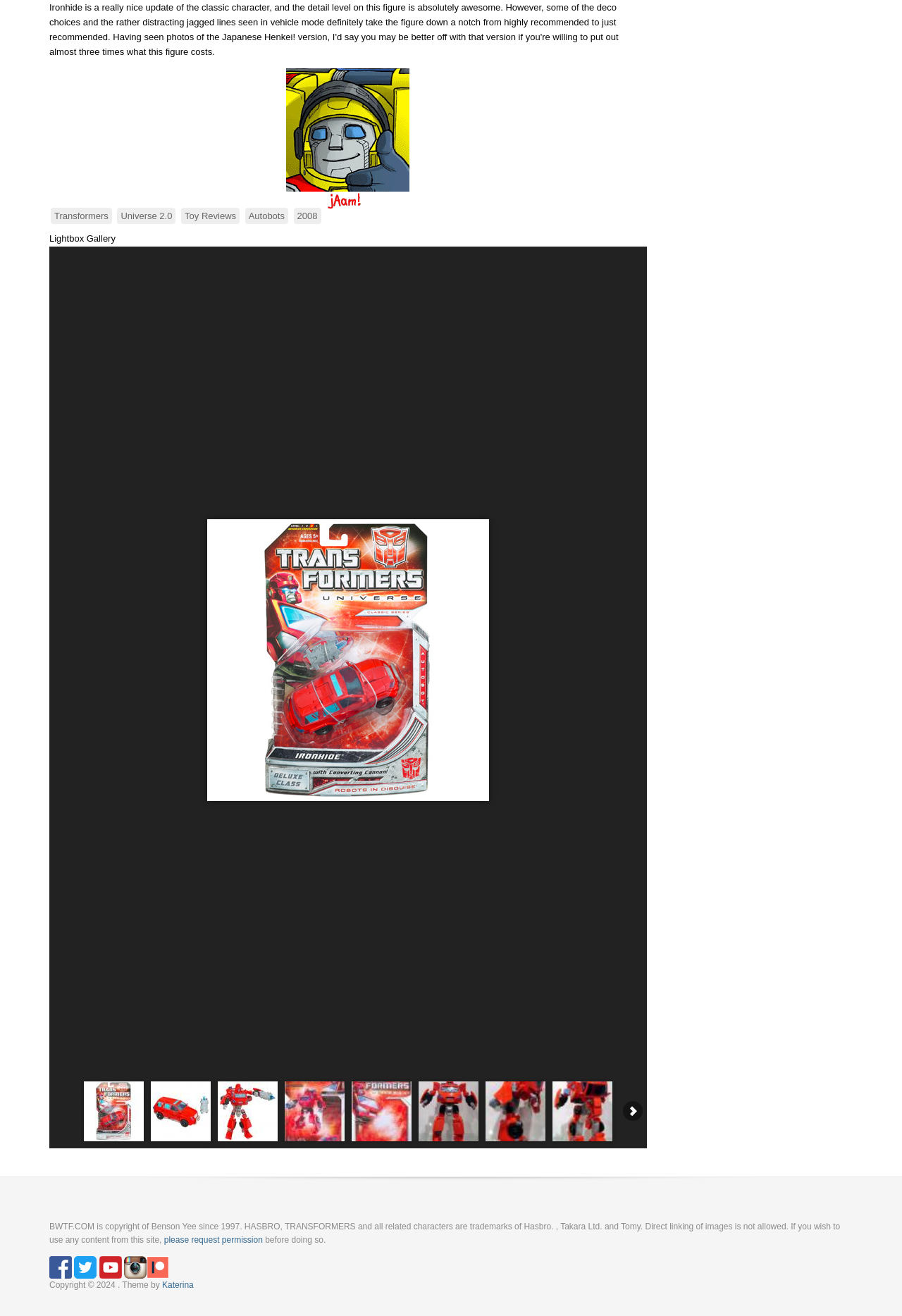What is the name of the website?
Based on the image, please offer an in-depth response to the question.

The name of the website can be found at the bottom of the webpage, where it says 'BWTF.COM is copyright of Benson Yee since 1997.'